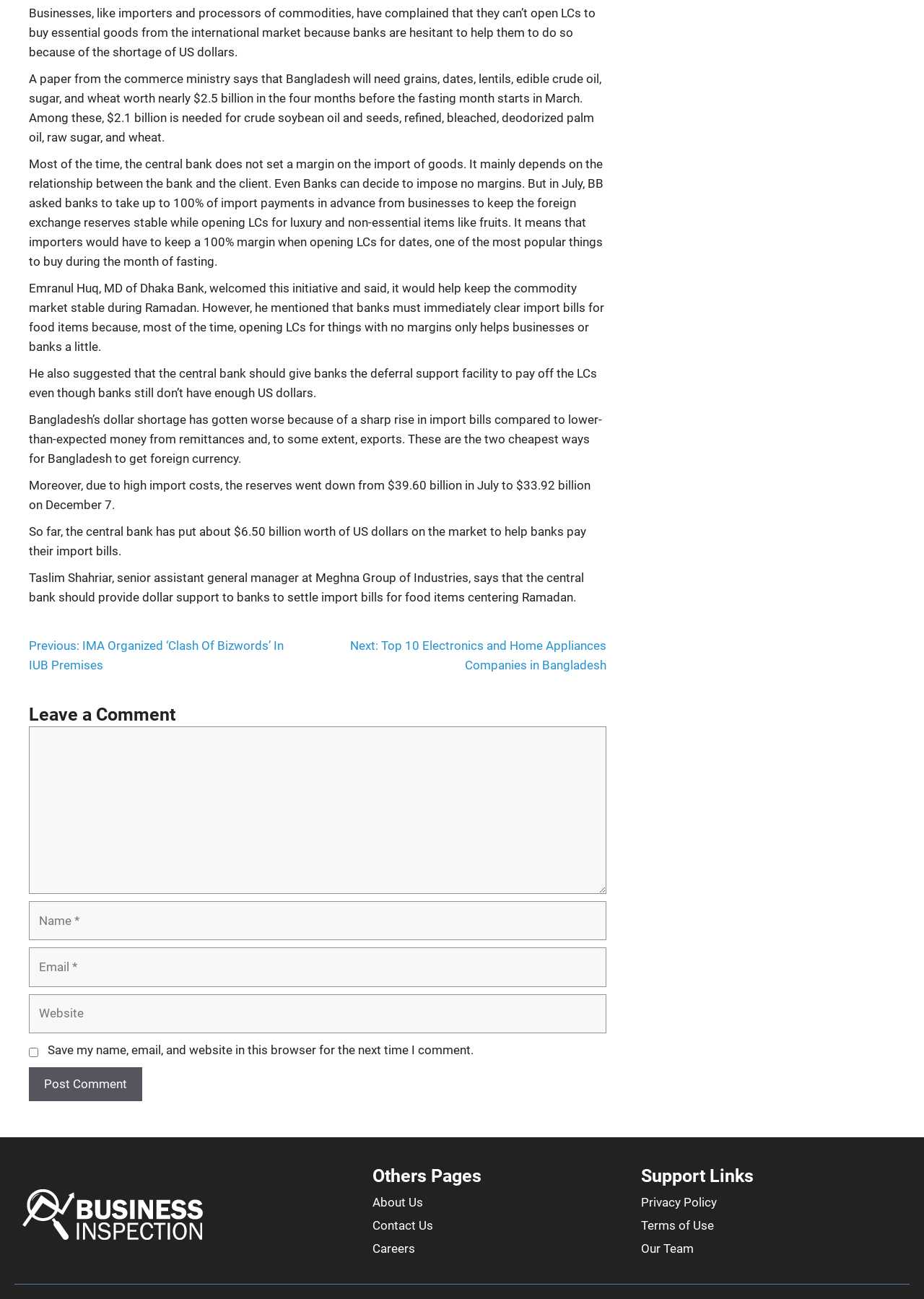Provide a one-word or short-phrase answer to the question:
What is the relationship between the bank and the client in terms of setting a margin on the import of goods?

It mainly depends on the relationship